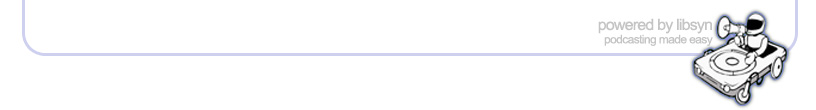Detail every aspect of the image in your description.

This image features a clean and minimalistic design element likely found at the bottom of a webpage. It prominently displays the phrase "powered by Libsyn," indicating that the content is hosted or managed by Libsyn, a popular podcast hosting service. The image includes a small icon depicting a stylized character operating a record player, symbolizing audio production and podcasting. The overall aesthetic conveys a sense of professionalism and simplicity, appealing to users seeking seamless podcasting solutions. The layout and design elements enhance the user experience by clearly attributing the podcasting service while maintaining a cohesive look throughout the platform.